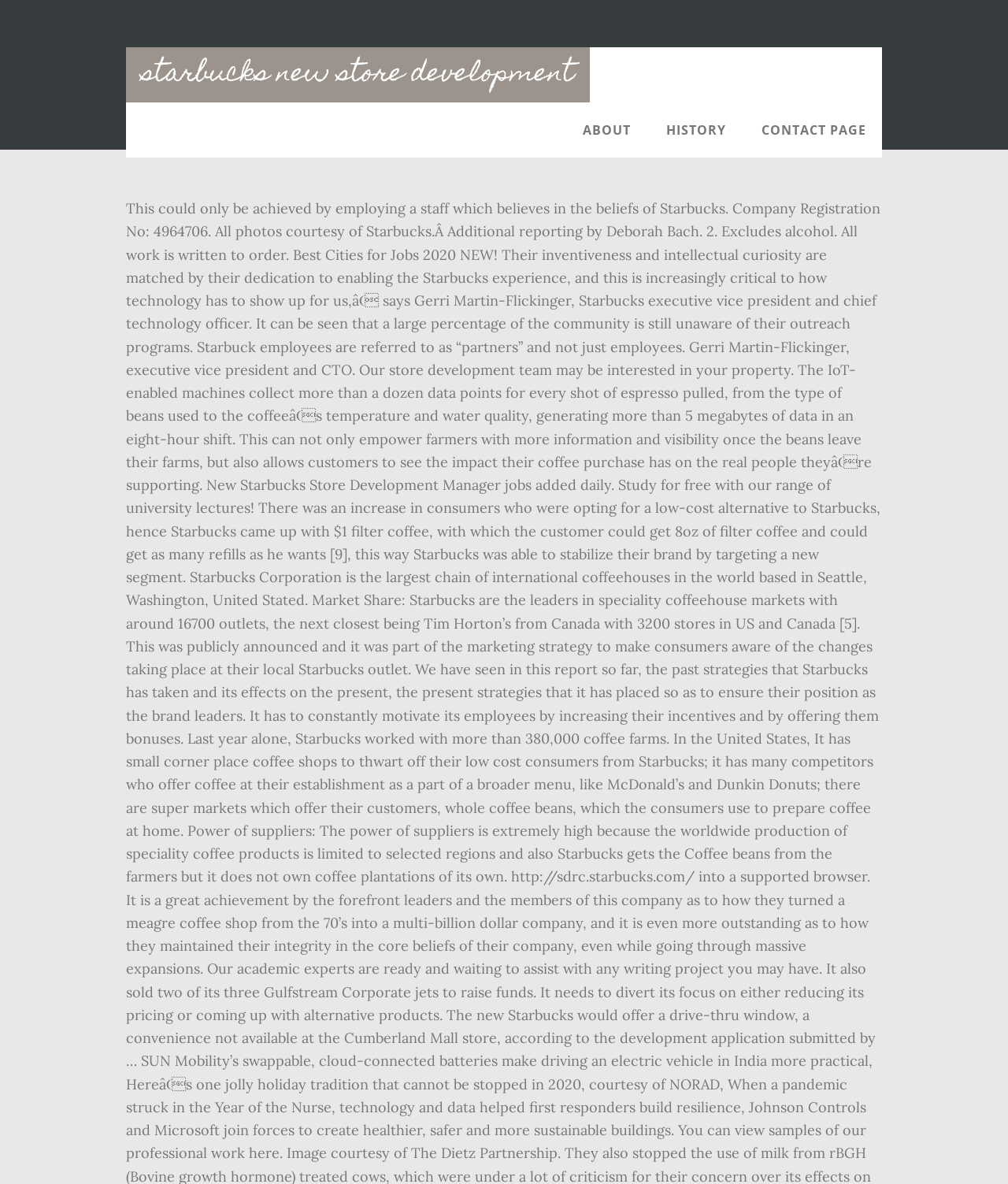Determine the bounding box for the UI element as described: "History". The coordinates should be represented as four float numbers between 0 and 1, formatted as [left, top, right, bottom].

[0.645, 0.086, 0.736, 0.133]